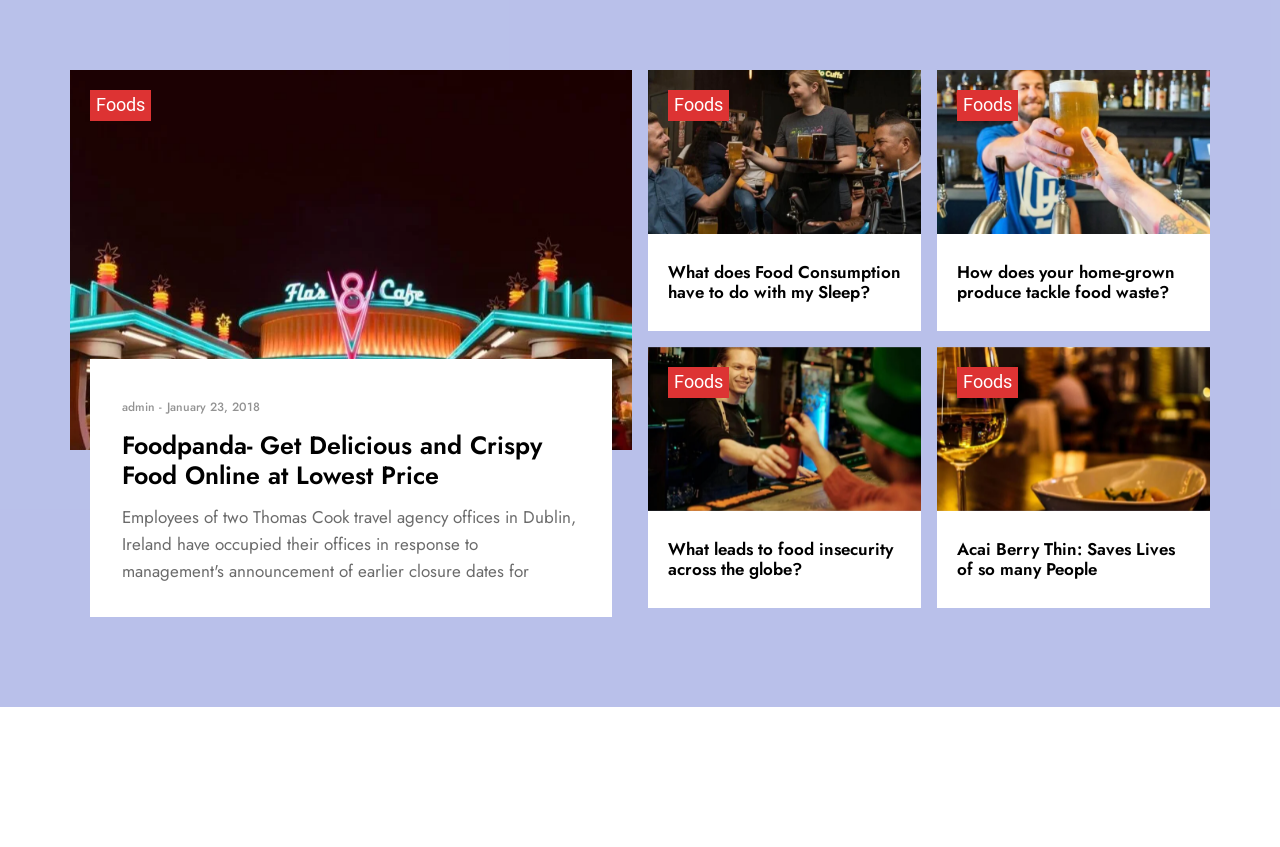Please identify the bounding box coordinates of where to click in order to follow the instruction: "check out Acai Berry Thin: Saves Lives of so many People".

[0.748, 0.634, 0.918, 0.686]